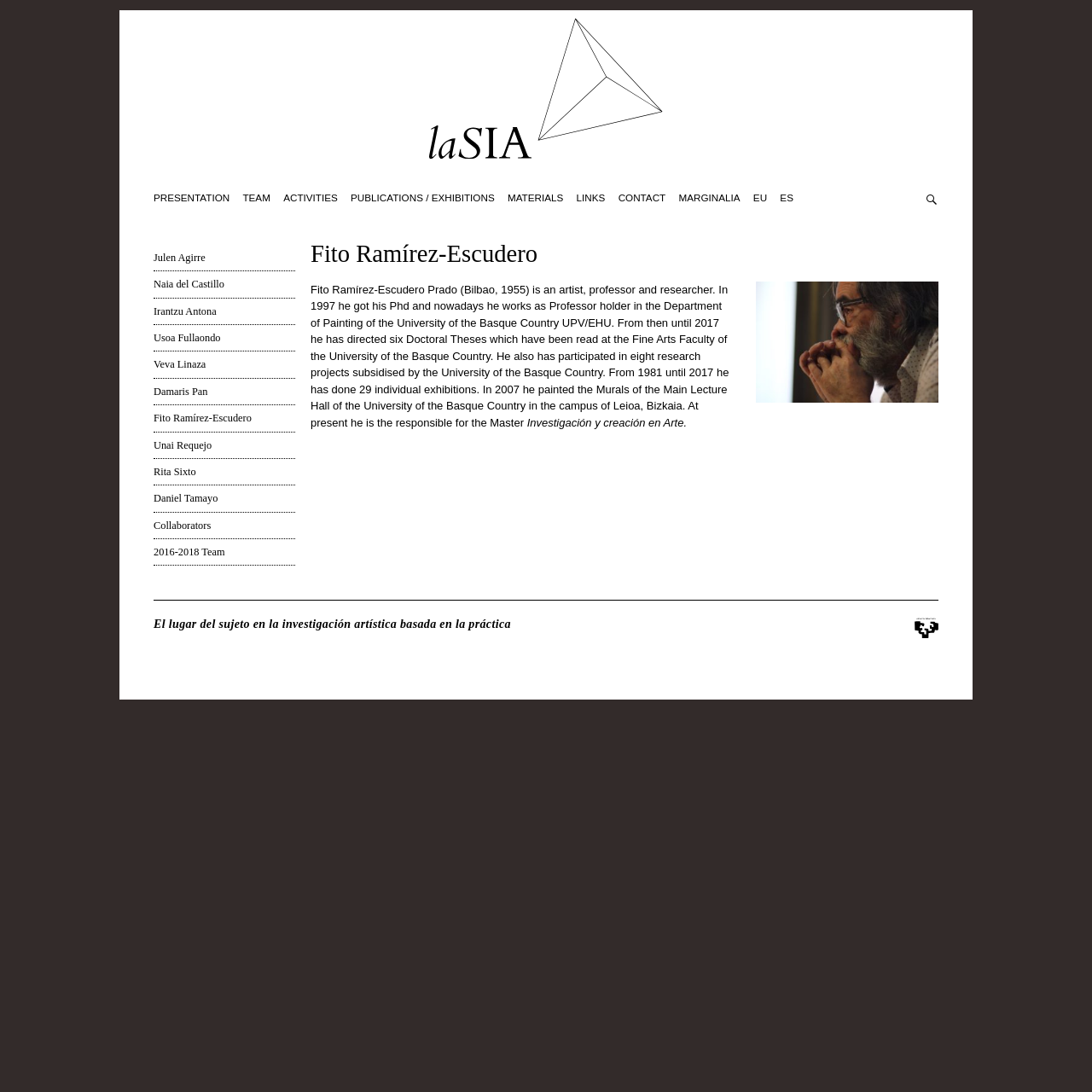Given the description "Damaris Pan", determine the bounding box of the corresponding UI element.

[0.141, 0.347, 0.27, 0.371]